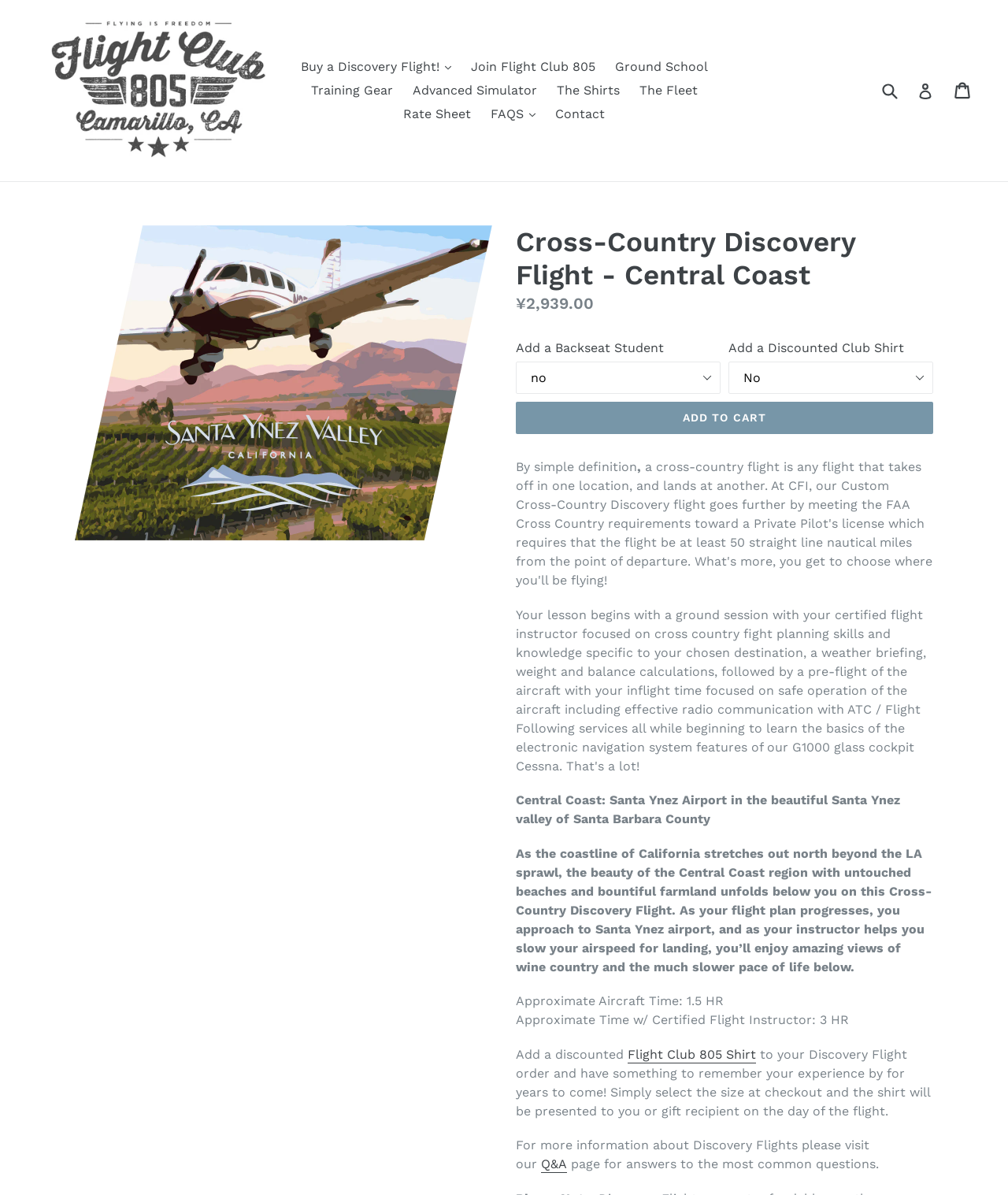Please find and report the bounding box coordinates of the element to click in order to perform the following action: "Log in". The coordinates should be expressed as four float numbers between 0 and 1, in the format [left, top, right, bottom].

[0.91, 0.063, 0.926, 0.089]